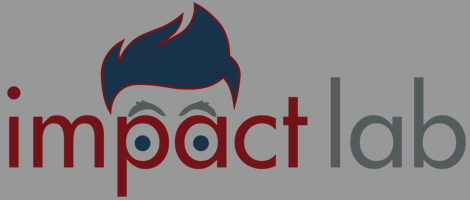Refer to the image and offer a detailed explanation in response to the question: What is the main focus of the space represented by the logo?

The logo of 'Impact Lab' captures the essence of a dynamic space focused on making meaningful contributions, which aligns with the mission of exploring groundbreaking ideas and initiatives.